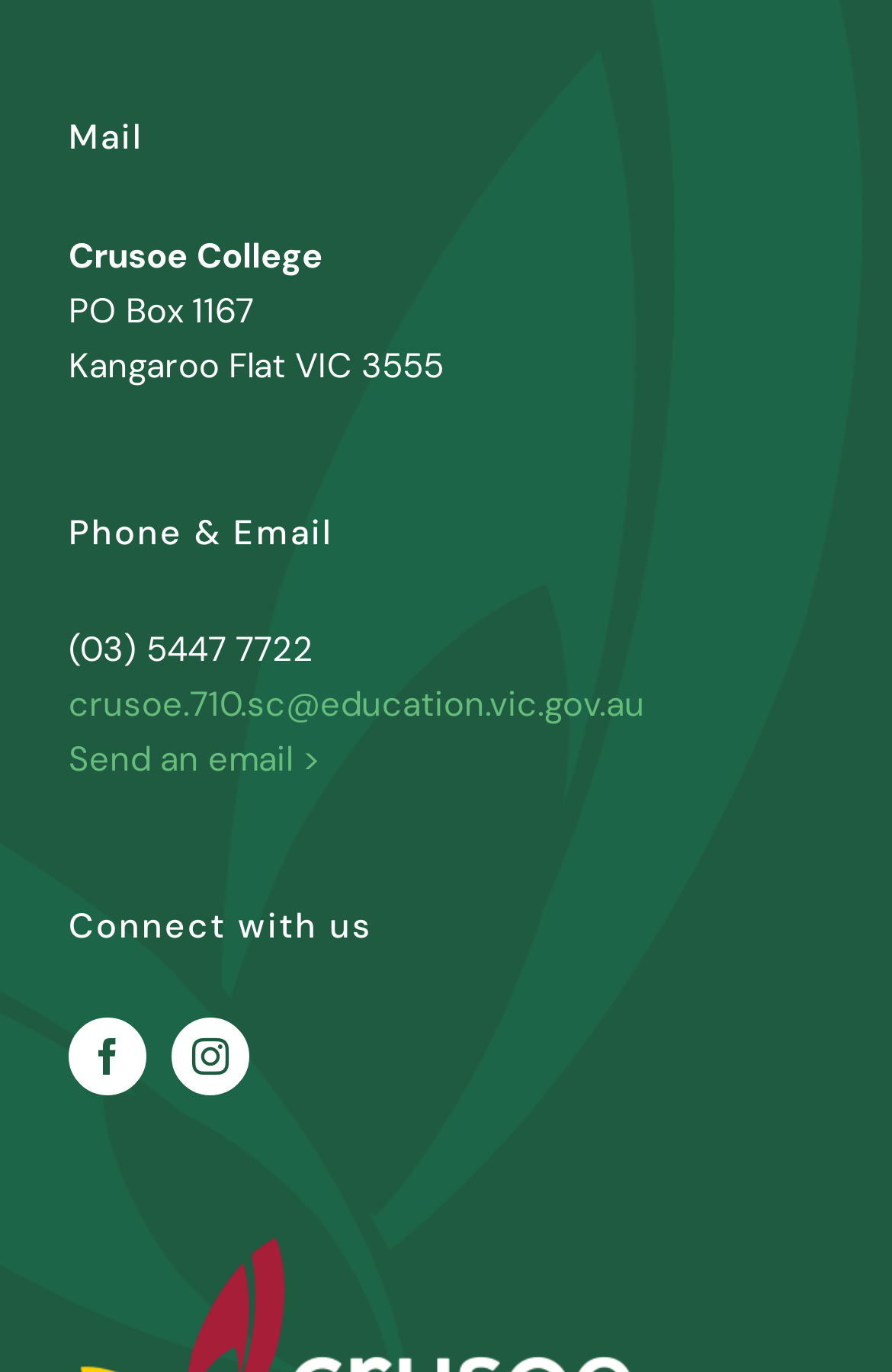What are the two social media platforms the college is connected to?
Refer to the image and offer an in-depth and detailed answer to the question.

The answer can be found in the link elements with the text 'Facebook' and 'Instagram' located at [0.077, 0.741, 0.164, 0.798] and [0.192, 0.741, 0.279, 0.798] respectively.